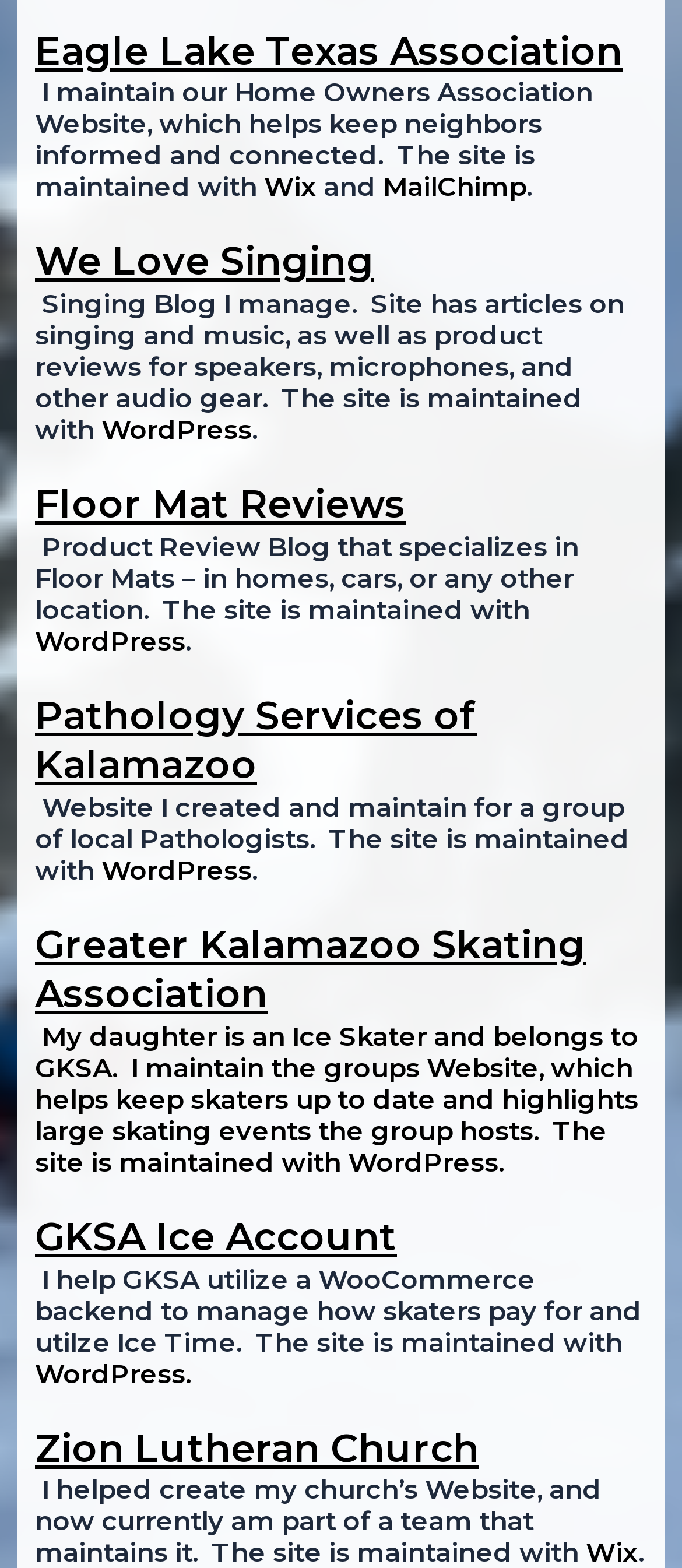Locate the bounding box of the UI element defined by this description: "Dry, but humid". The coordinates should be given as four float numbers between 0 and 1, formatted as [left, top, right, bottom].

None